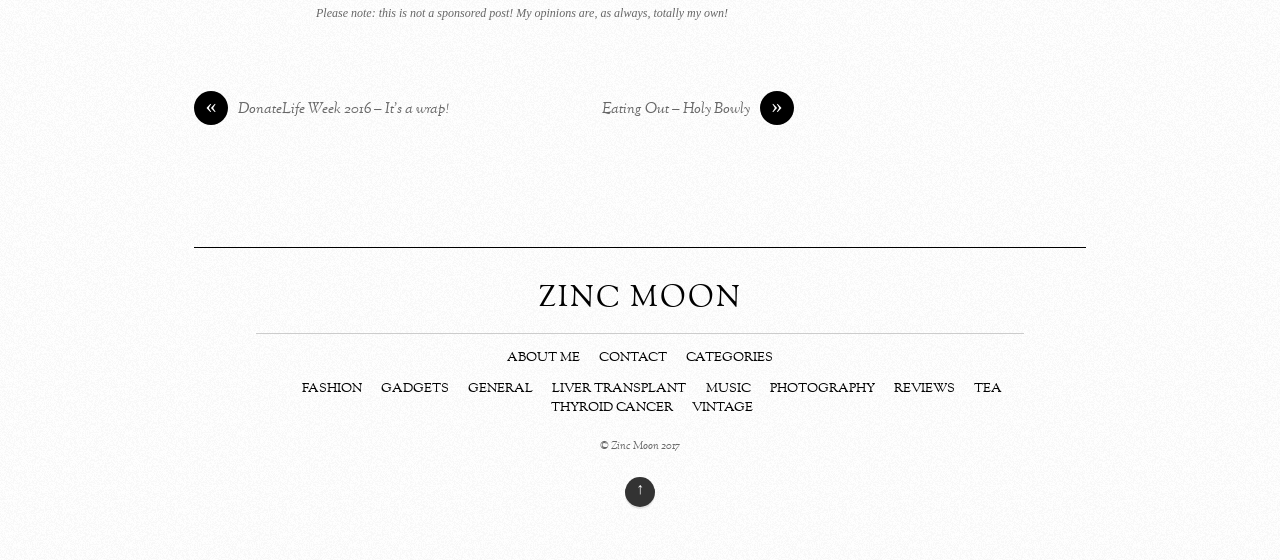How many links are there in the top navigation bar?
Answer the question with as much detail as you can, using the image as a reference.

The top navigation bar has three links: '« DonateLife Week 2016 – It’s a wrap!', '» Eating Out – Holy Bowly', and 'ZINC MOON'. I counted them to get the total number of links.